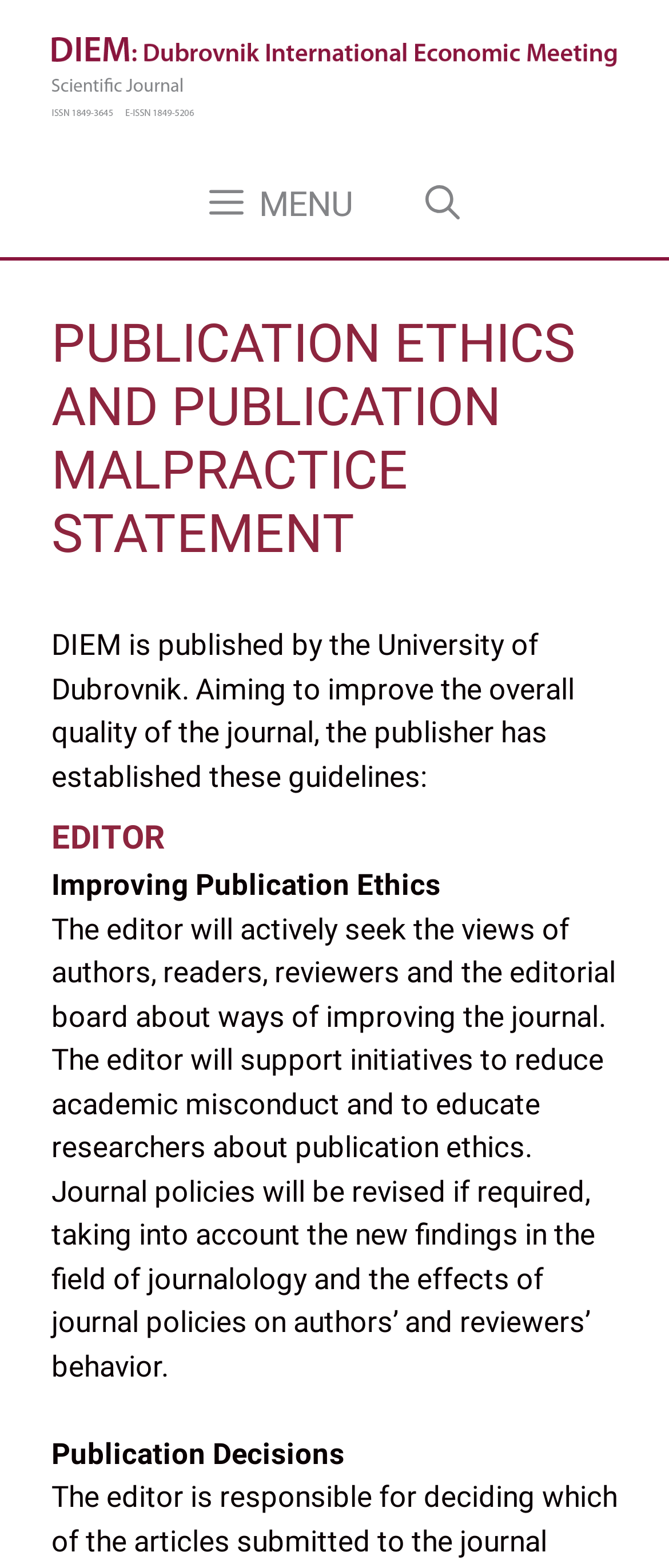What is the topic of the section below the heading 'PUBLICATION DECISIONS'?
Answer the question with a single word or phrase derived from the image.

Publication decisions